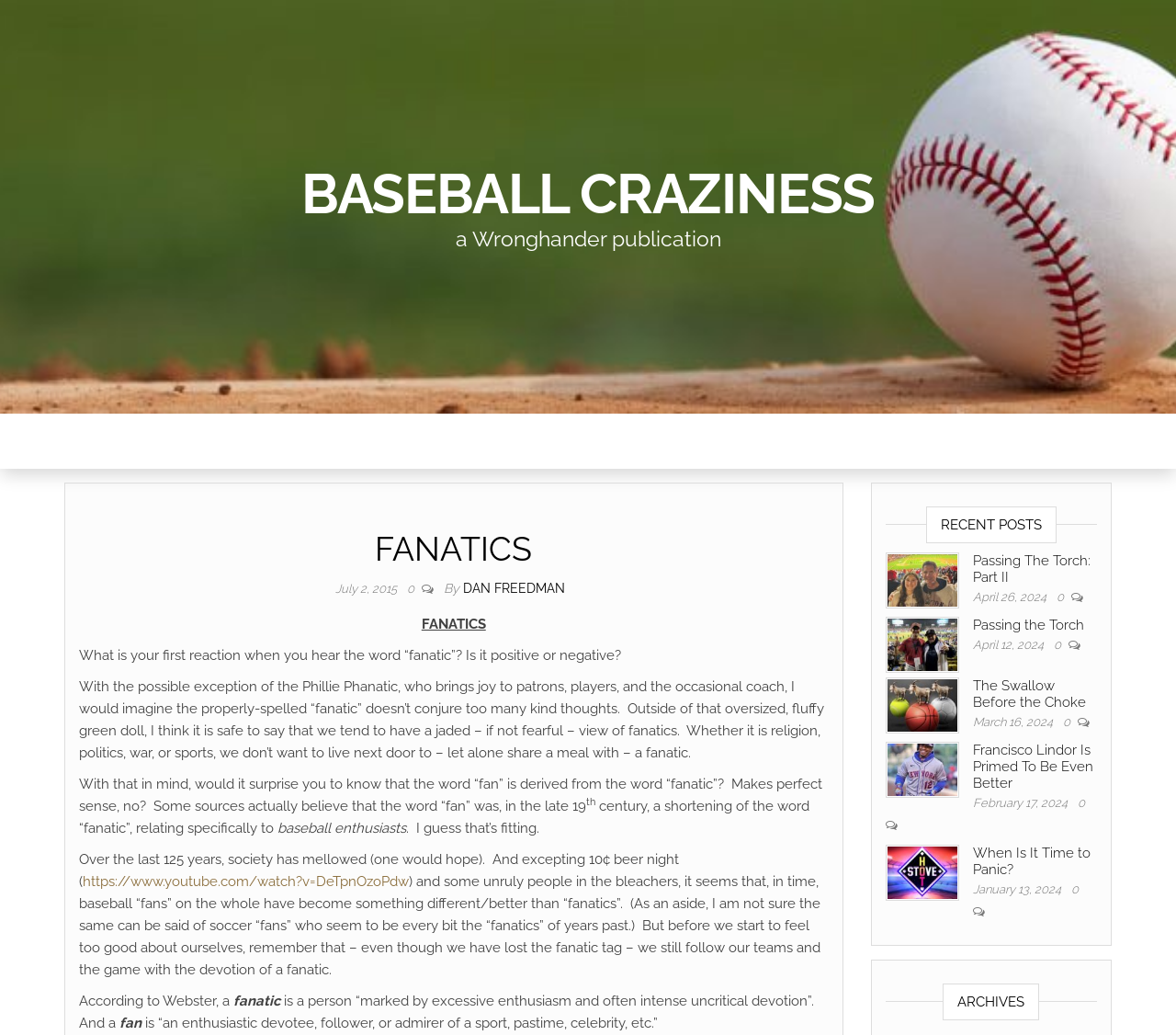Specify the bounding box coordinates (top-left x, top-left y, bottom-right x, bottom-right y) of the UI element in the screenshot that matches this description: BASEBALL CRAZINESS

[0.256, 0.156, 0.744, 0.218]